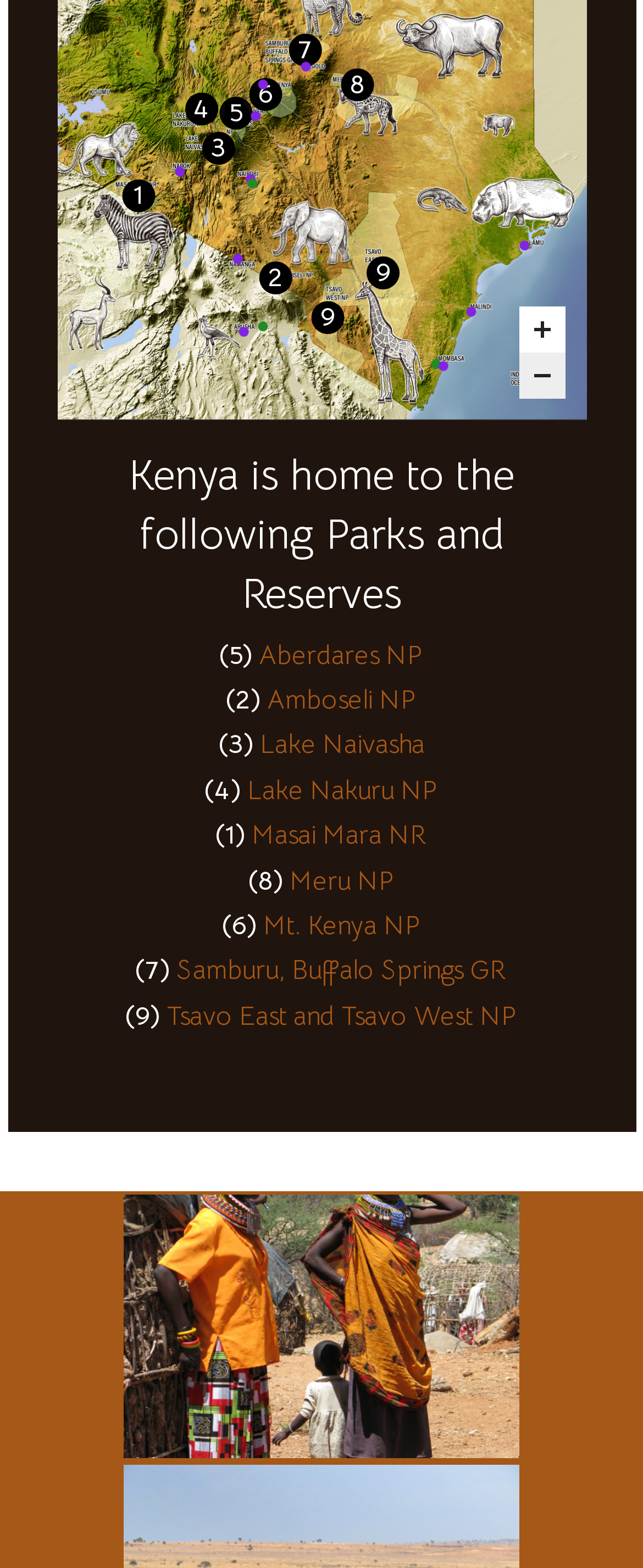Please identify the bounding box coordinates of the area I need to click to accomplish the following instruction: "View Lake Naivasha".

[0.313, 0.084, 0.364, 0.105]